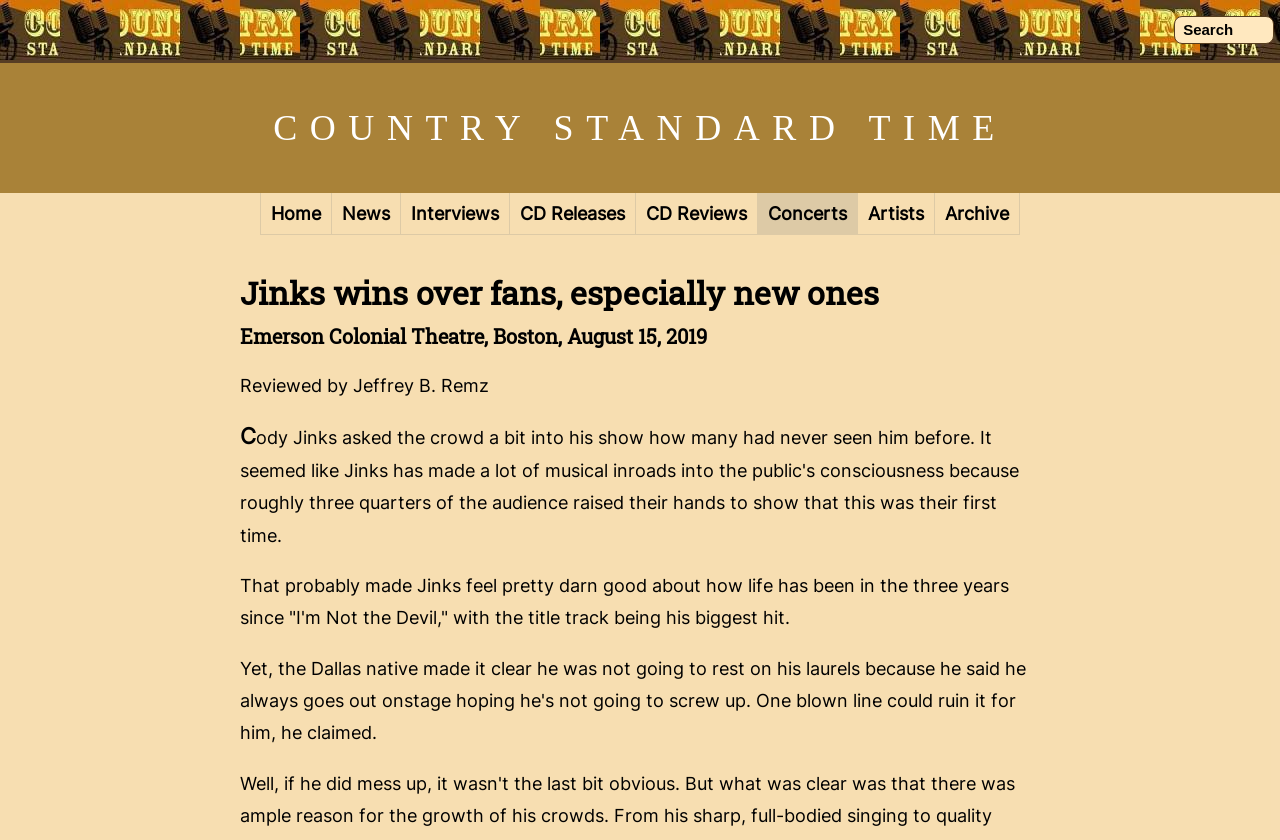Find the bounding box coordinates of the element you need to click on to perform this action: 'read the concert review'. The coordinates should be represented by four float values between 0 and 1, in the format [left, top, right, bottom].

[0.188, 0.33, 0.812, 0.369]